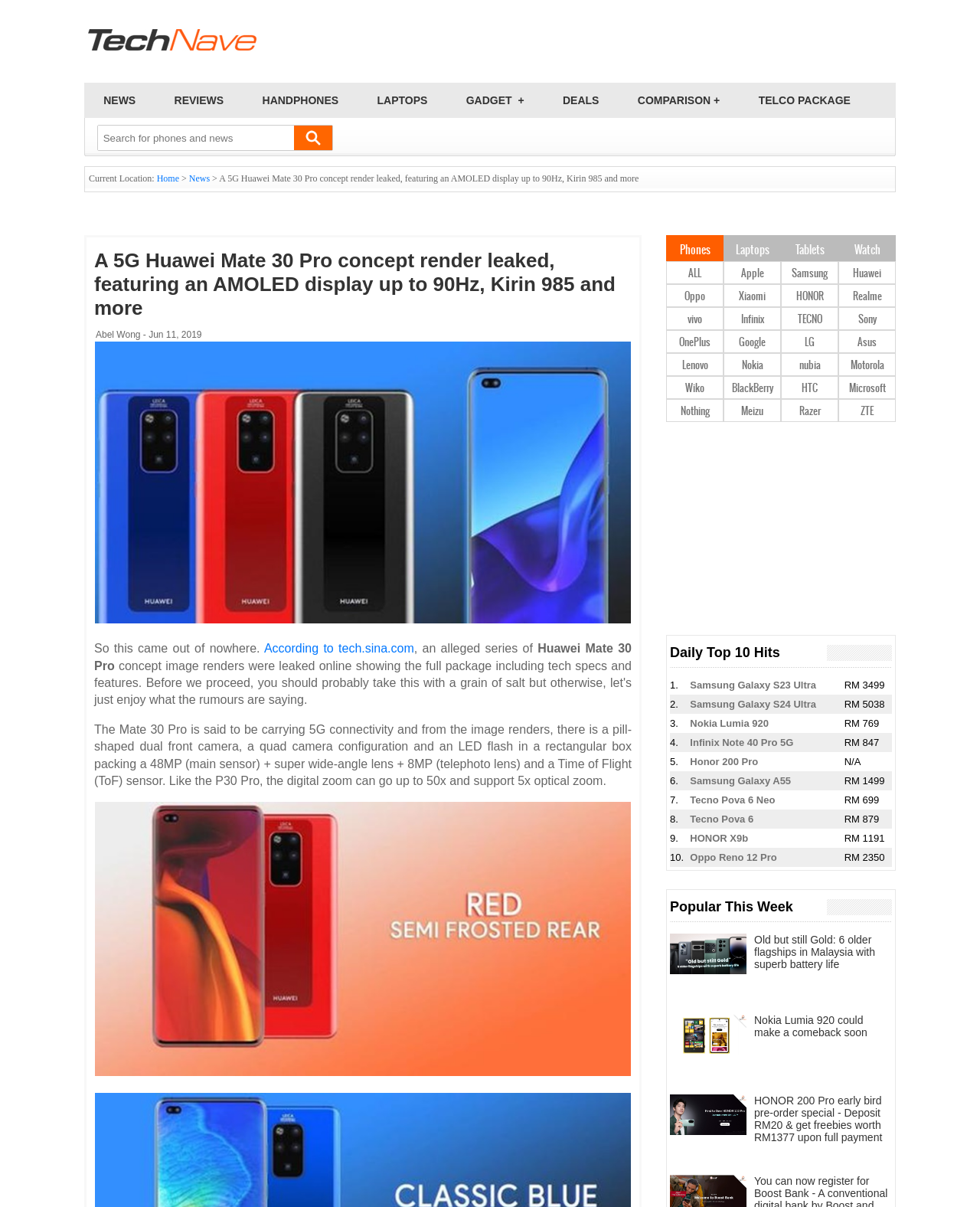Offer a meticulous description of the webpage's structure and content.

This webpage appears to be a news article from TechNave, a technology news website. At the top of the page, there is a navigation menu with links to various sections of the website, including "NEWS", "REVIEWS", "HANDPHONES", "LAPTOPS", and more. Below the navigation menu, there is a search bar with a placeholder text "Search for phones and news".

The main content of the page is an article about a leaked concept render of the Huawei Mate 30 Pro. The article title is "A 5G Huawei Mate 30 Pro concept render leaked, featuring an AMOLED display up to 90Hz, Kirin 985 and more". Below the title, there is a table with information about the author and publication date.

The article itself is divided into several sections. The first section describes the leaked concept render, mentioning that it features a pill-shaped dual front camera, a quad camera configuration, and an LED flash. There is also an image of the render below this section.

The next section provides more details about the phone's specifications, including its 5G connectivity, camera capabilities, and digital zoom features. There is another image of the phone's camera configuration below this section.

On the right side of the page, there is a list of links to various phone brands, including Apple, Samsung, Huawei, and more. Below this list, there is a section titled "Daily Top 10 Hits", which appears to be a table ranking the top 10 phones based on some criteria. Each row in the table includes a ranking number, phone model, and price.

Overall, the webpage is focused on providing news and information about the latest technology, specifically smartphones.